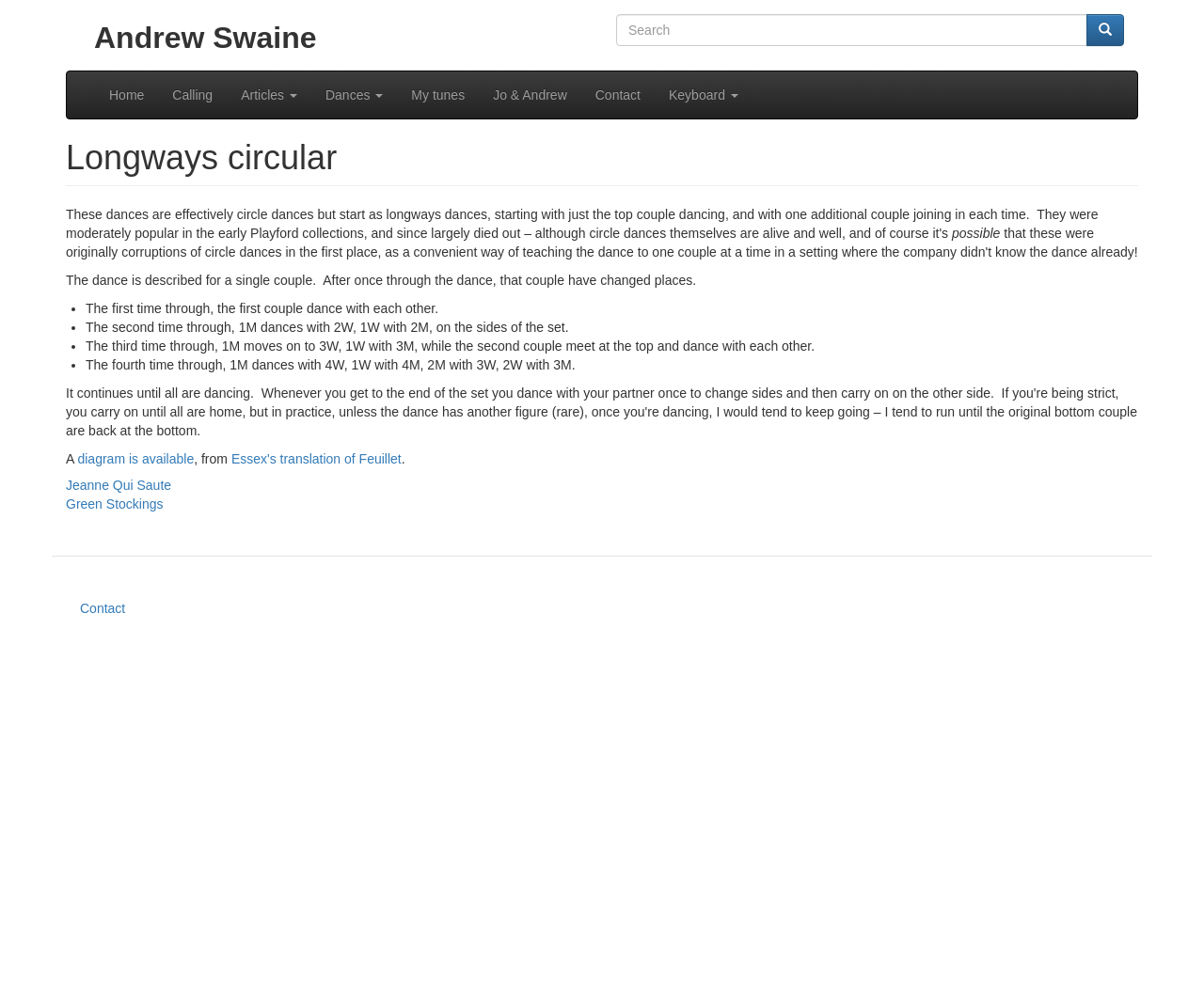How many times does the dance need to be repeated?
Please answer the question with a detailed and comprehensive explanation.

The dance needs to be repeated 4 times, as described in the text 'The first time through...', 'The second time through...', 'The third time through...', and 'The fourth time through...' which are found in the main content section of the webpage.